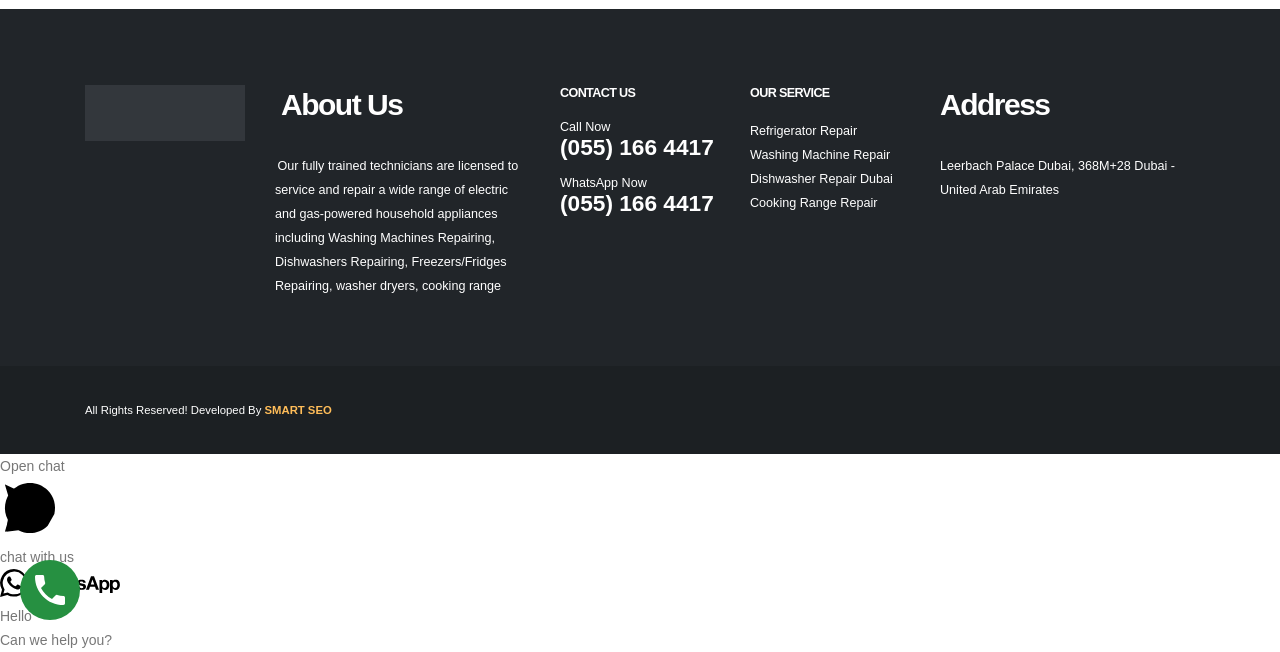Using the provided element description: "(055) 166 4417", determine the bounding box coordinates of the corresponding UI element in the screenshot.

[0.438, 0.291, 0.558, 0.331]